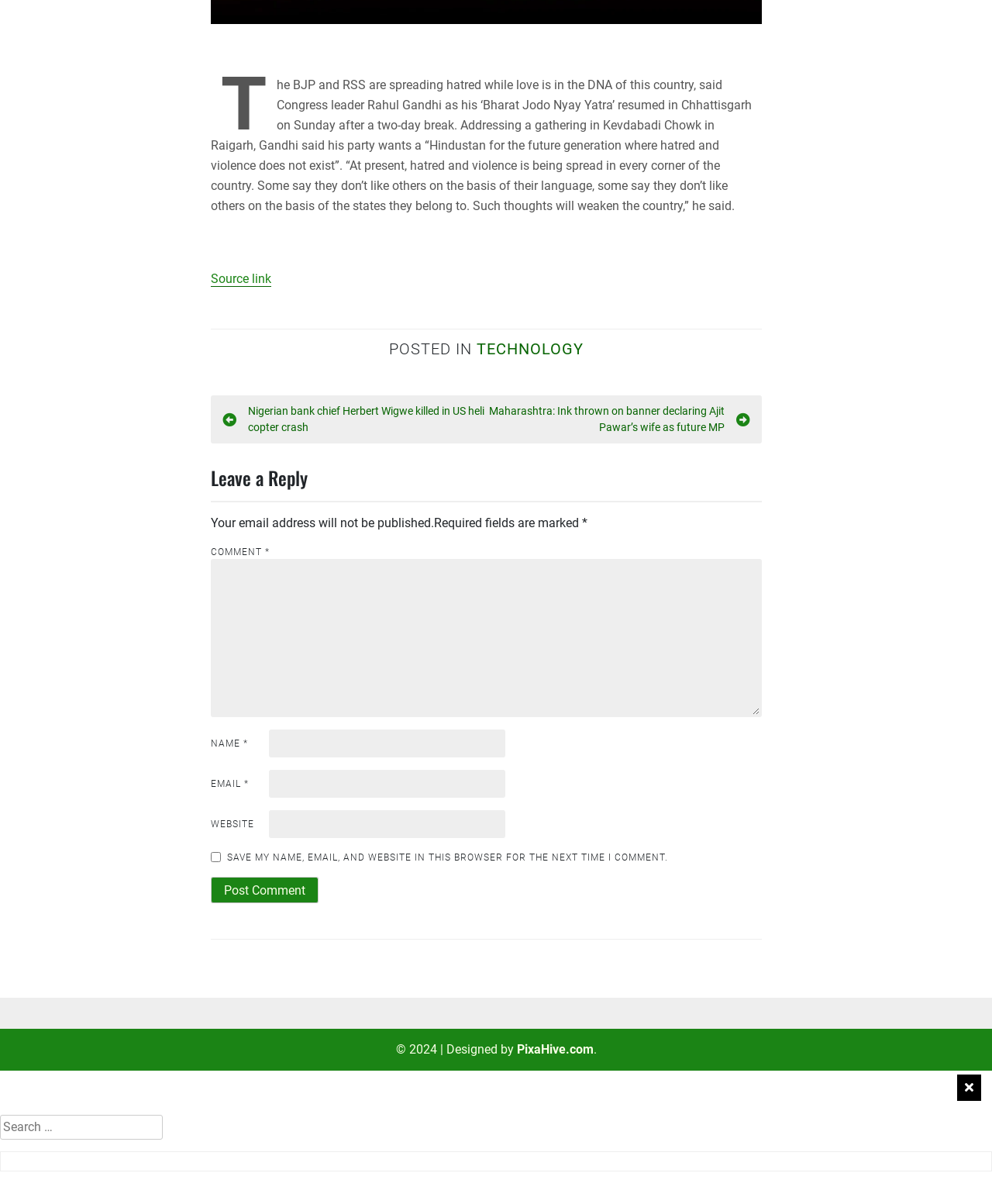Pinpoint the bounding box coordinates for the area that should be clicked to perform the following instruction: "Click the 'TECHNOLOGY' link".

[0.48, 0.282, 0.588, 0.297]